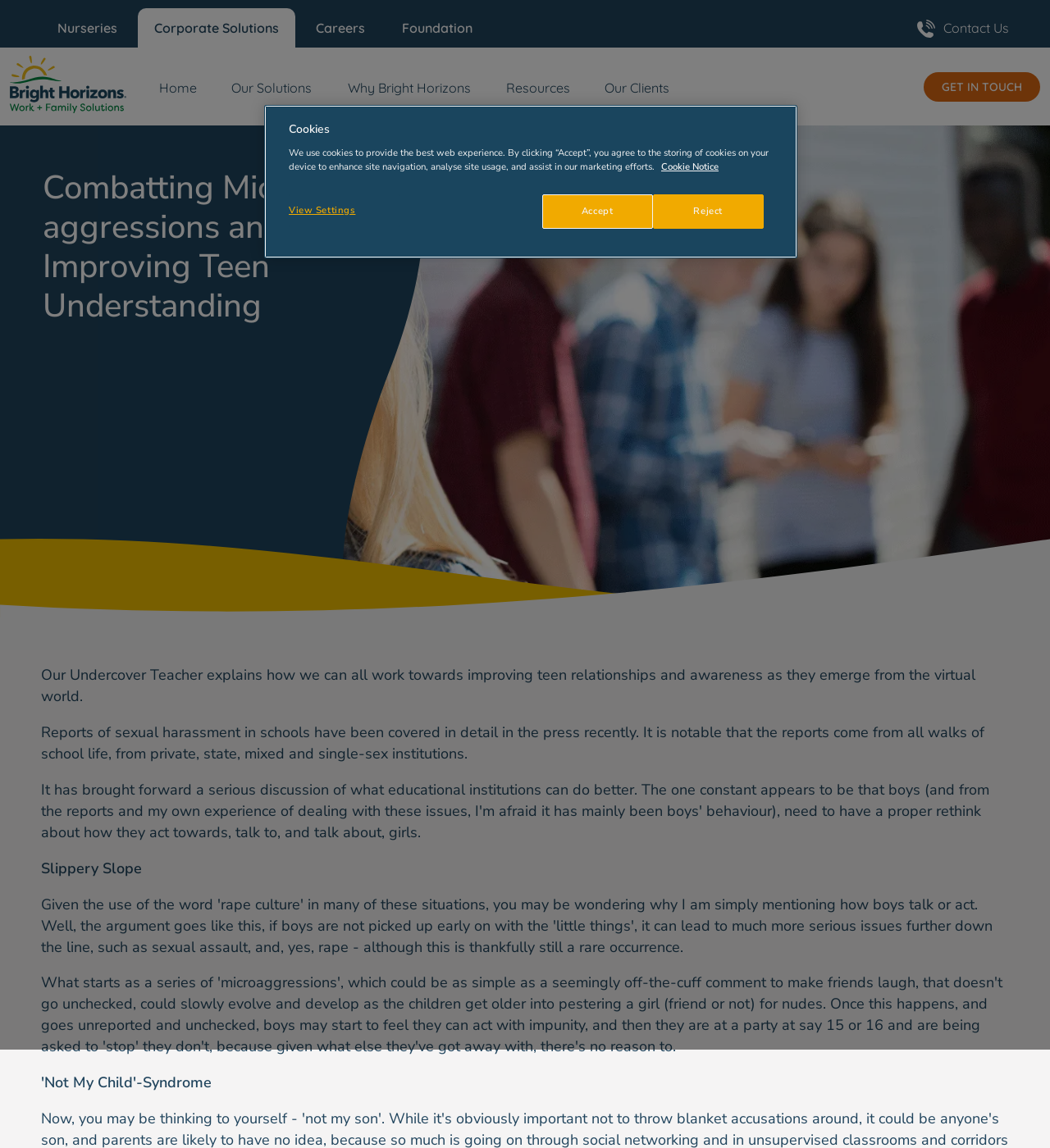Summarize the webpage with intricate details.

The webpage is about improving teen relationships and awareness, specifically discussing micro-aggressions and understanding. At the top, there is a navigation bar with five menu items: Nurseries, Corporate Solutions, Careers, Foundation, and Contact Us, which has an accompanying image. On the right side of the navigation bar, there is a logo of Bright Horizons Work+Family Solutions with an image.

Below the navigation bar, there is a main navigation section with five menu items: Home, Our Solutions, Why Bright Horizons, Resources, and Our Clients. On the right side of this section, there is a "GET IN TOUCH" button.

The main content of the webpage starts with a heading "Combatting Micro-aggressions and Improving Teen Understanding" followed by a brief introduction to the topic. The introduction explains how the Undercover Teacher is working towards improving teen relationships and awareness as they emerge from the virtual world.

The webpage then discusses reports of sexual harassment in schools, citing that they come from all walks of school life. There is a subheading "Slippery Slope" followed by more text, but the content is not specified.

At the bottom of the page, there is a "Cookies" section with a heading and a description explaining the use of cookies on the website. There are buttons to "Reject" or "Accept" cookies, as well as a link to "More information about your privacy" and a "View Settings" button.